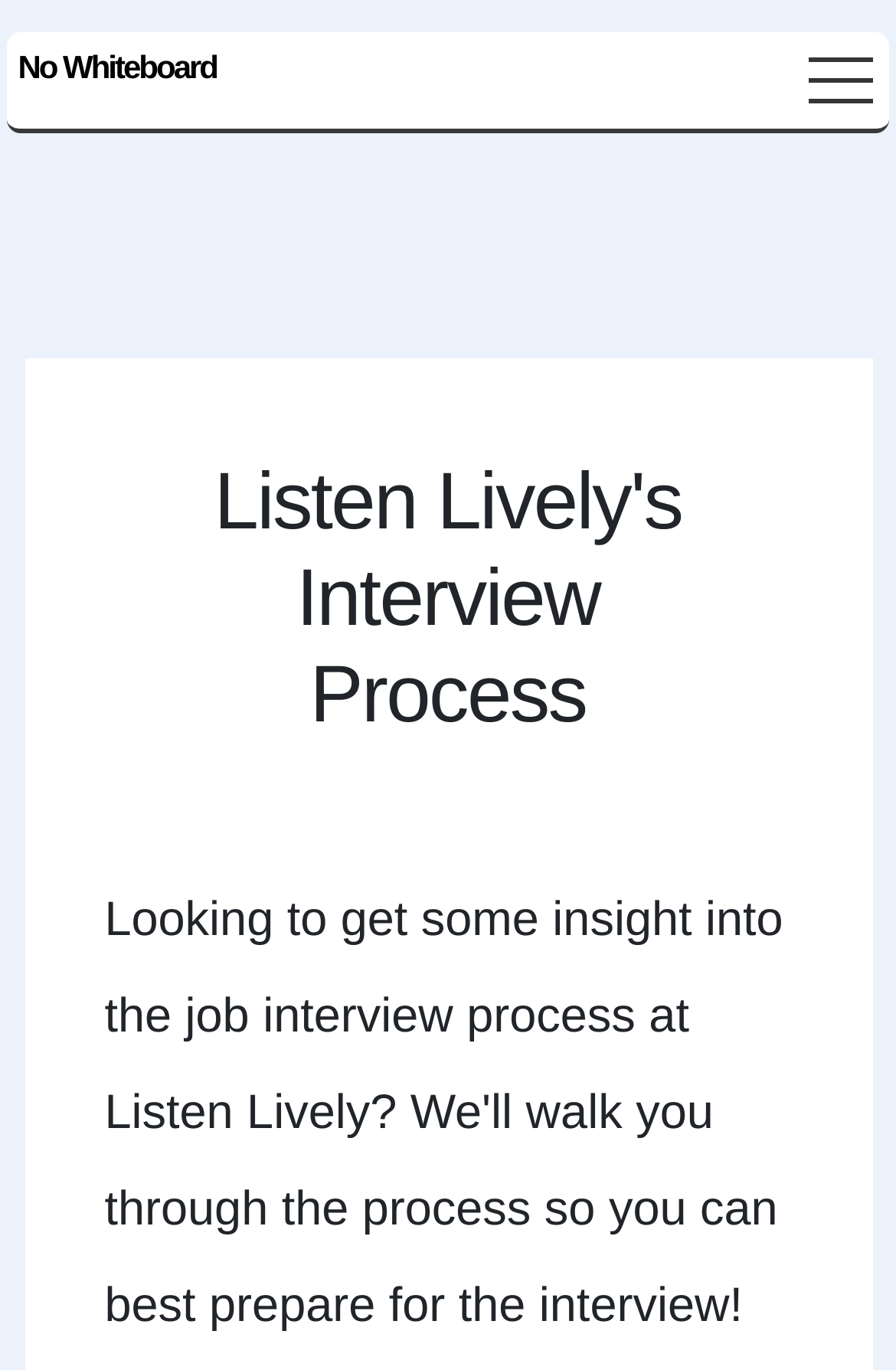Determine and generate the text content of the webpage's headline.

Listen Lively's Interview Process